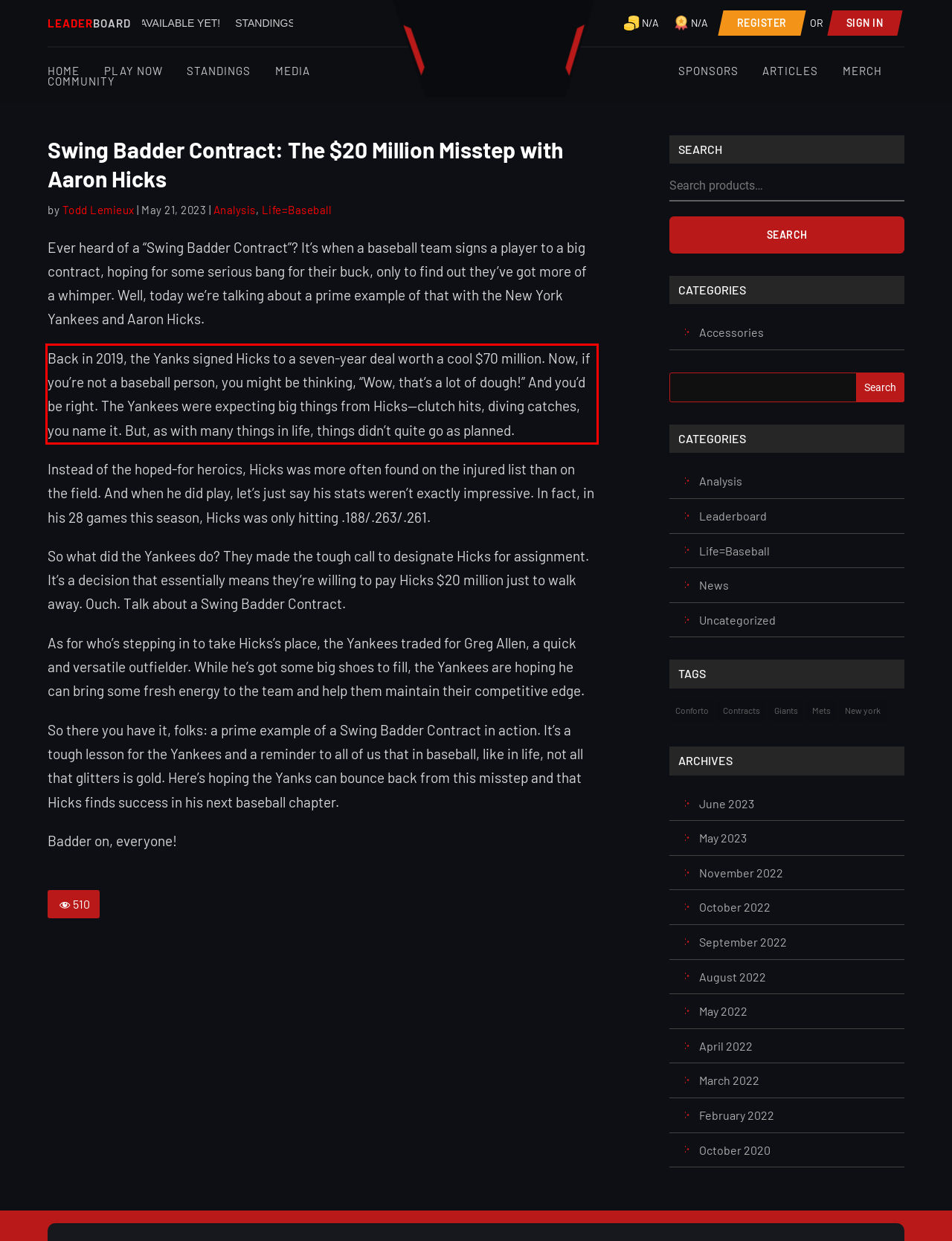You have a screenshot with a red rectangle around a UI element. Recognize and extract the text within this red bounding box using OCR.

Back in 2019, the Yanks signed Hicks to a seven-year deal worth a cool $70 million. Now, if you’re not a baseball person, you might be thinking, “Wow, that’s a lot of dough!” And you’d be right. The Yankees were expecting big things from Hicks—clutch hits, diving catches, you name it. But, as with many things in life, things didn’t quite go as planned.